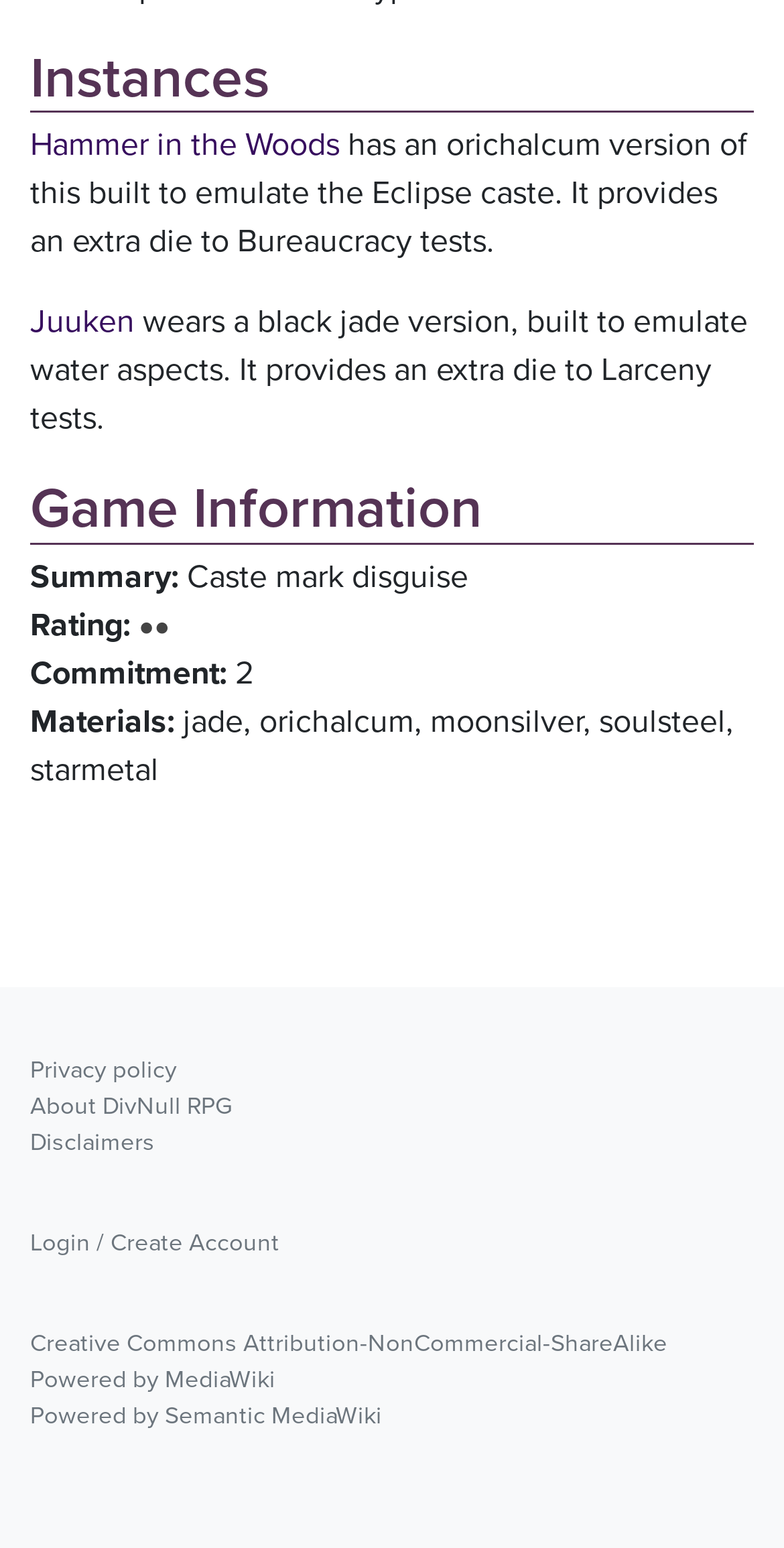Determine the bounding box coordinates for the element that should be clicked to follow this instruction: "Read about Juuken". The coordinates should be given as four float numbers between 0 and 1, in the format [left, top, right, bottom].

[0.038, 0.193, 0.172, 0.223]